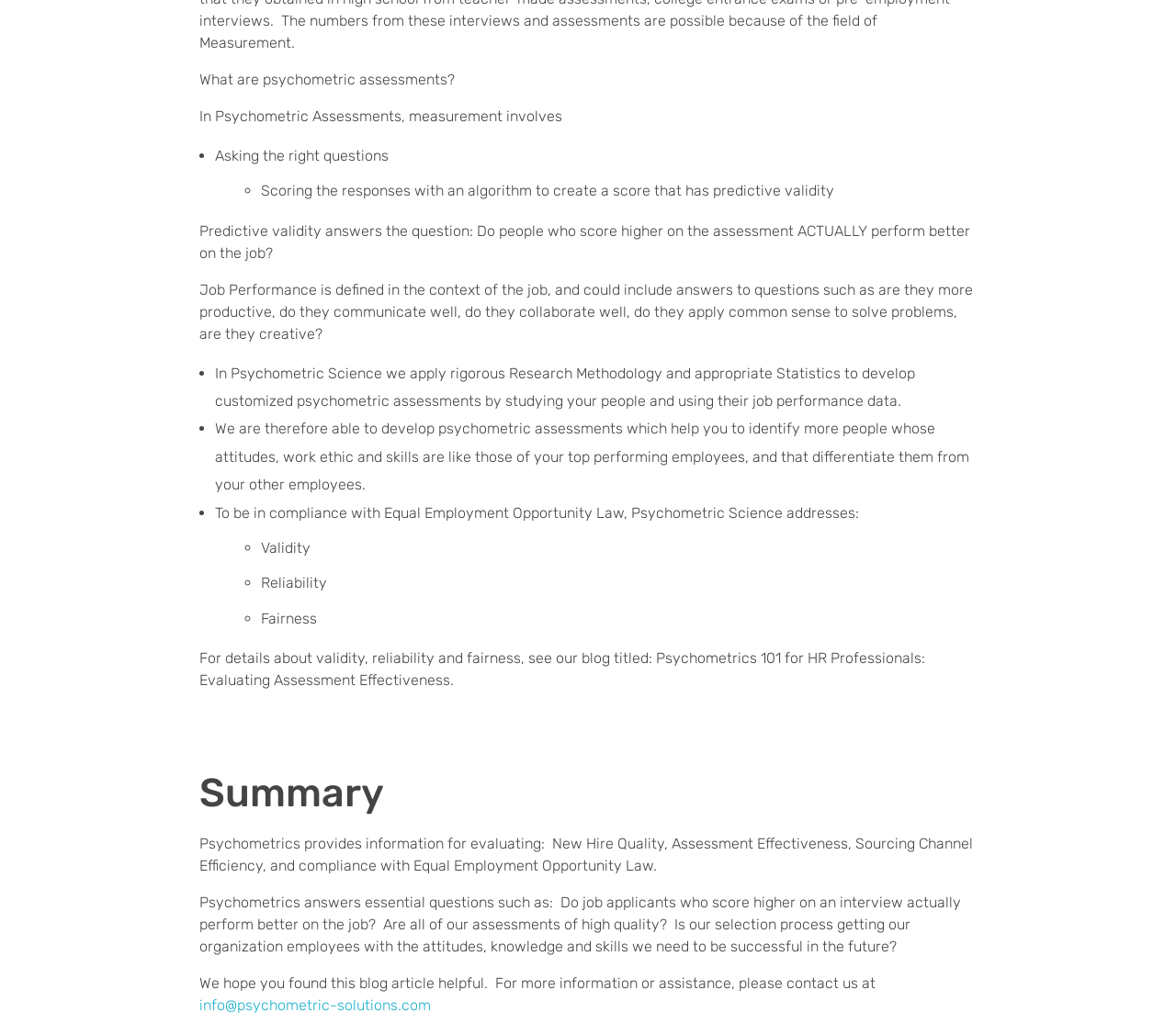What is predictive validity?
Please respond to the question with a detailed and thorough explanation.

According to the webpage, predictive validity answers the question of whether people who score higher on the assessment actually perform better on the job. This is explained in the text 'Predictive validity answers the question: Do people who score higher on the assessment ACTUALLY perform better on the job?' which provides a clear definition of predictive validity.